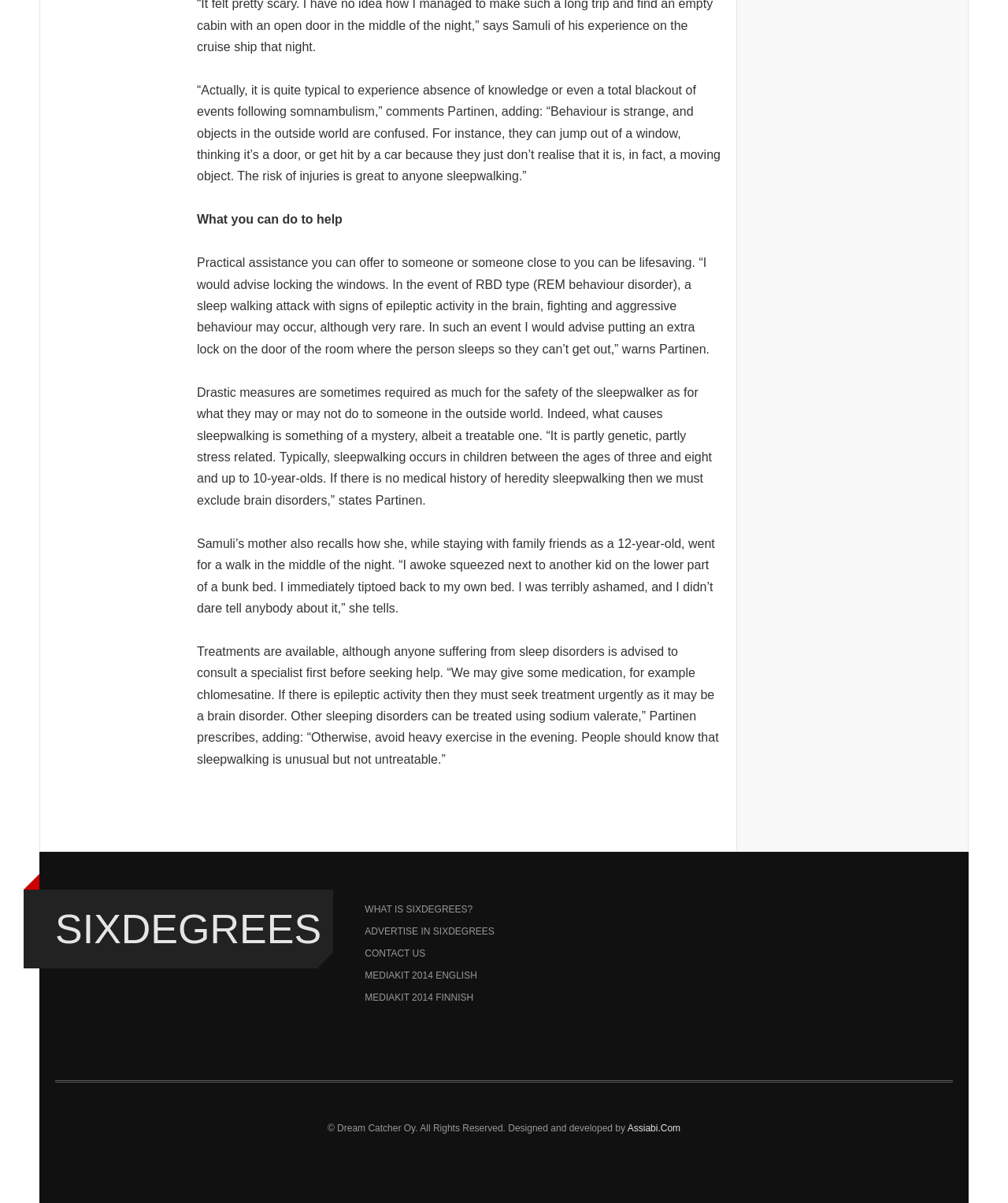What is advised to lock to prevent sleepwalkers from getting out?
Please provide a single word or phrase in response based on the screenshot.

Windows and doors